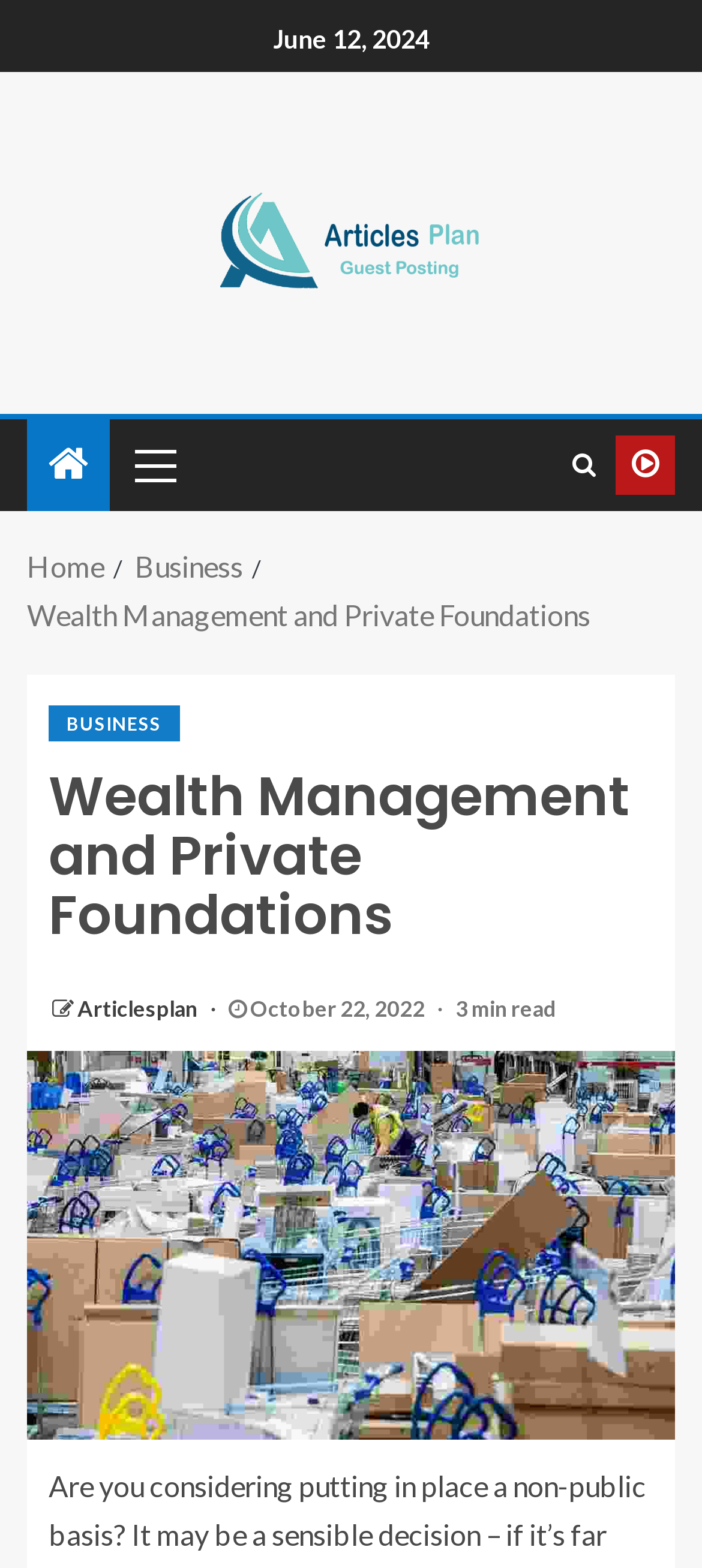Identify the bounding box of the UI component described as: "Home".

[0.038, 0.35, 0.149, 0.372]